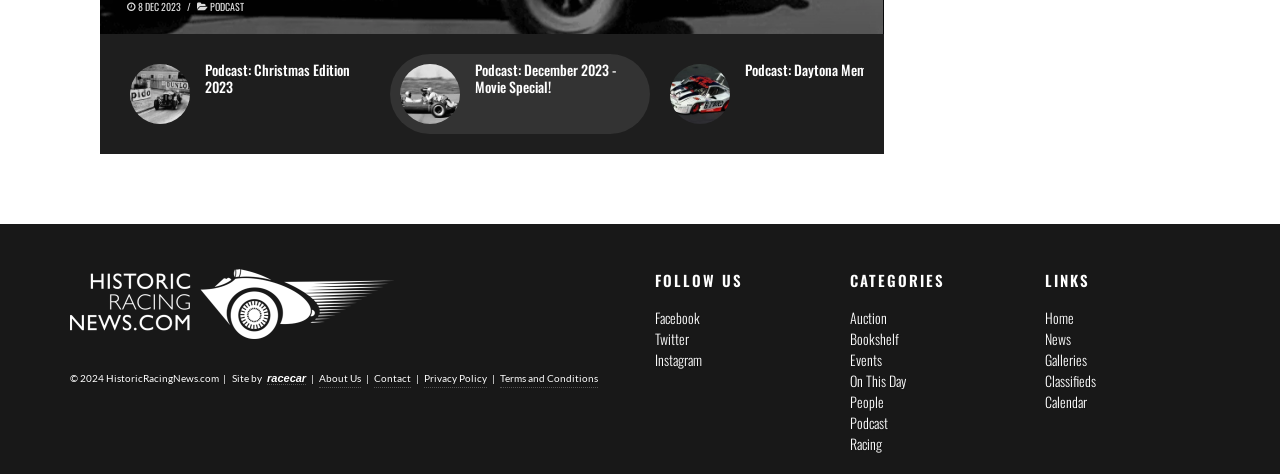Please specify the bounding box coordinates of the clickable section necessary to execute the following command: "Read the 'Podcast: Christmas Edition 2023' article".

[0.16, 0.125, 0.273, 0.205]